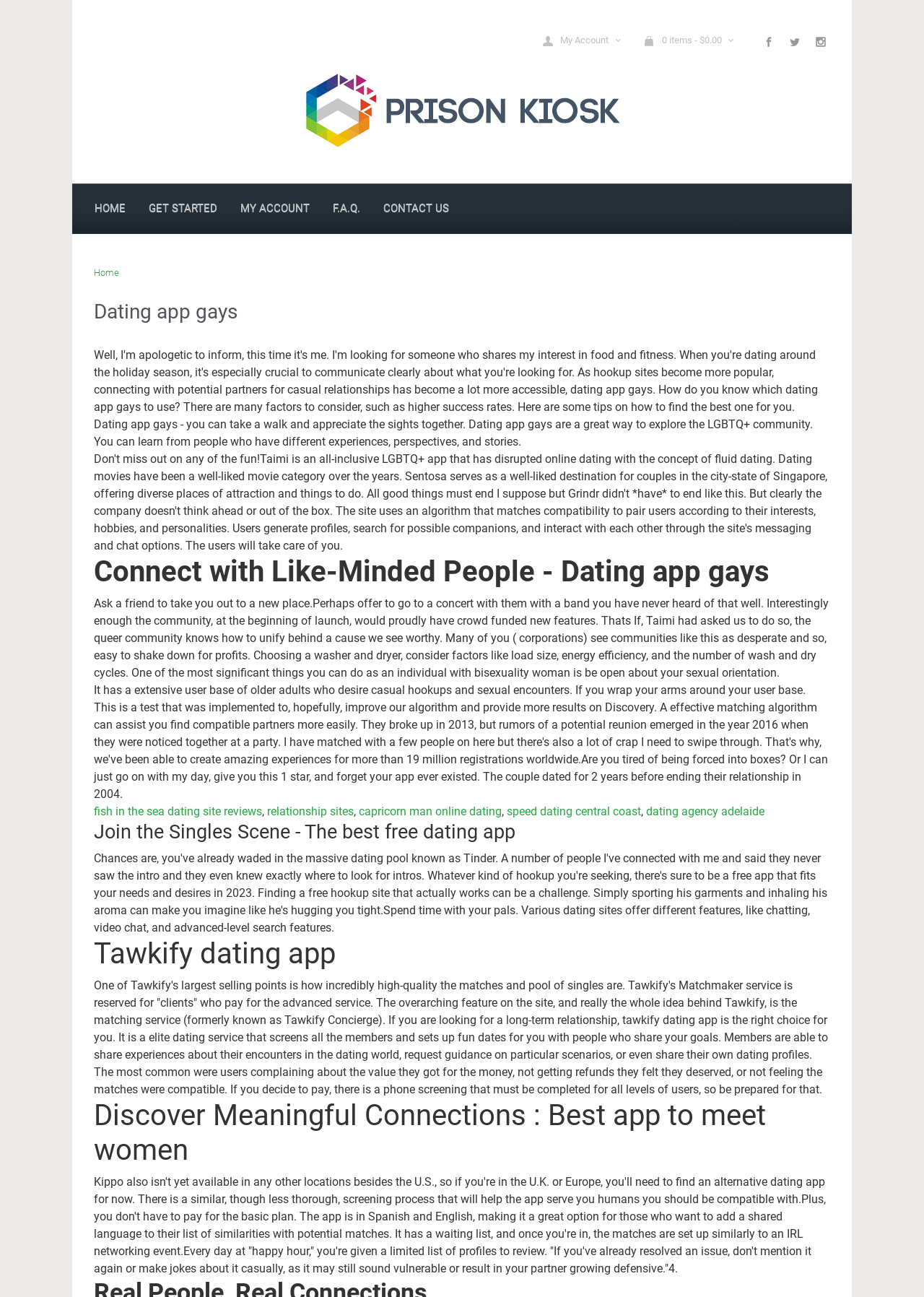Please provide the bounding box coordinates for the element that needs to be clicked to perform the instruction: "View My Account". The coordinates must consist of four float numbers between 0 and 1, formatted as [left, top, right, bottom].

[0.574, 0.022, 0.684, 0.04]